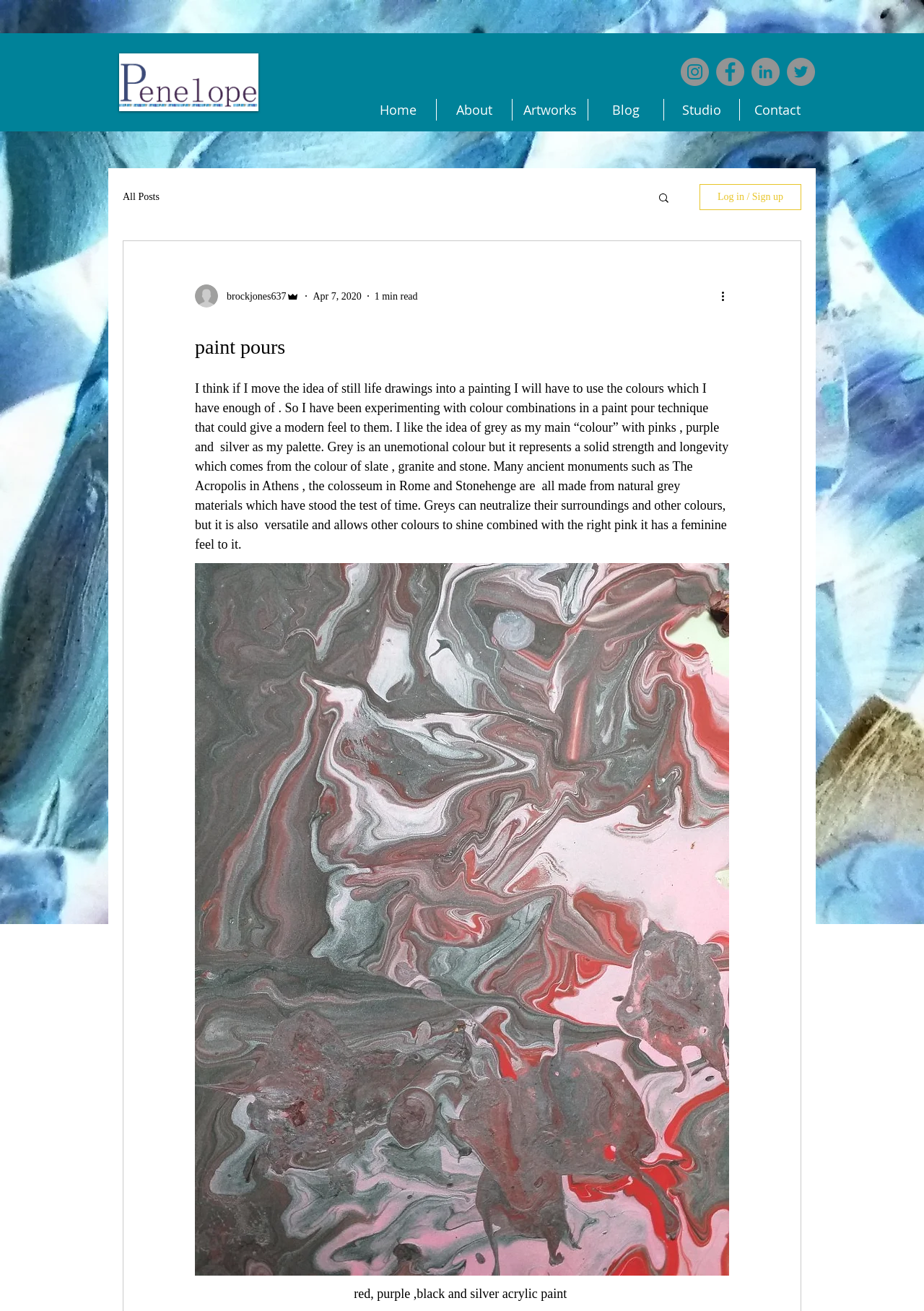What is the author's name?
Provide a detailed answer to the question using information from the image.

The author's name can be found in the section where the writer's picture is displayed. The text 'brockjones637' is located next to the image, indicating that it is the author's name.